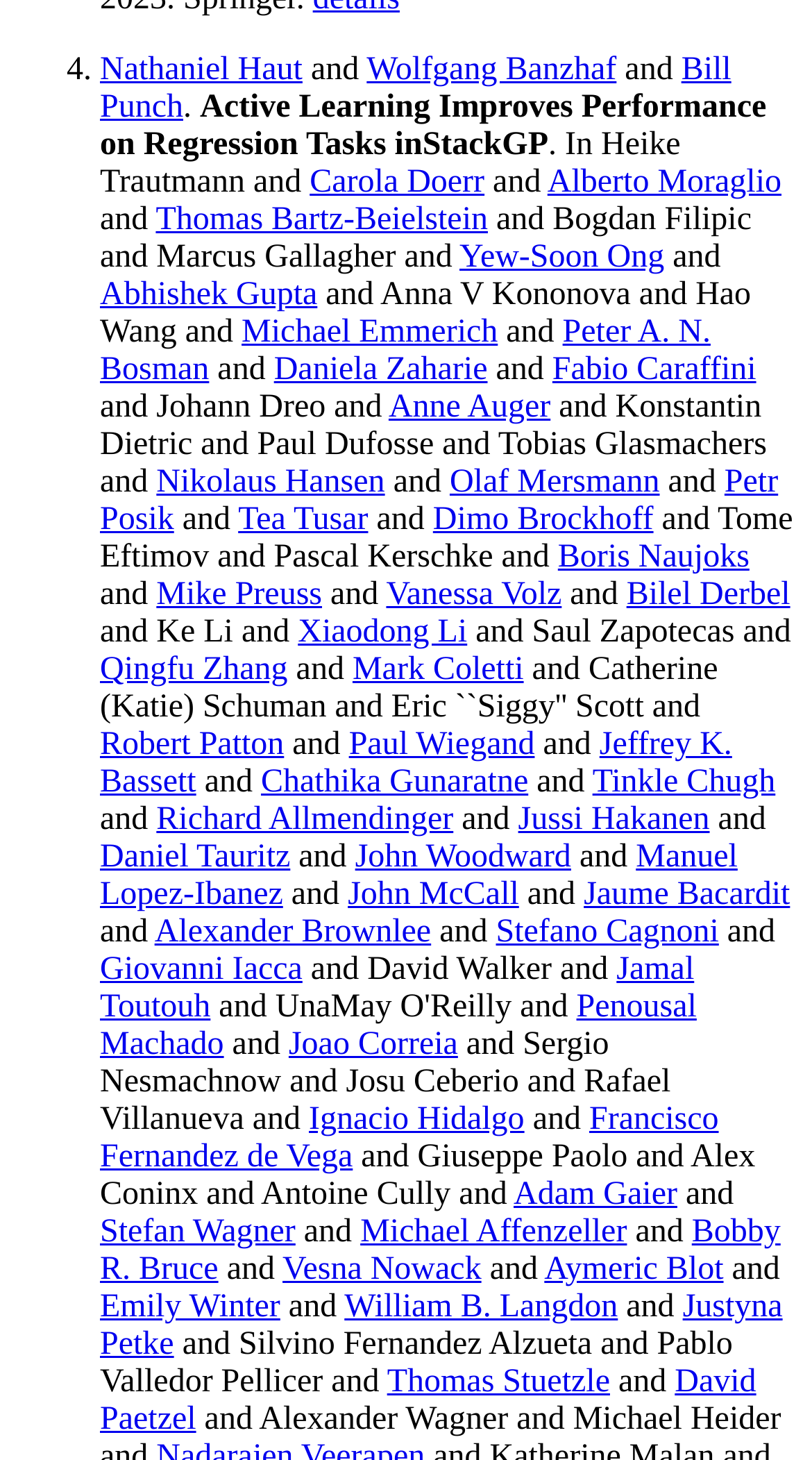What is the last author's name?
Observe the image and answer the question with a one-word or short phrase response.

Justyna Petke